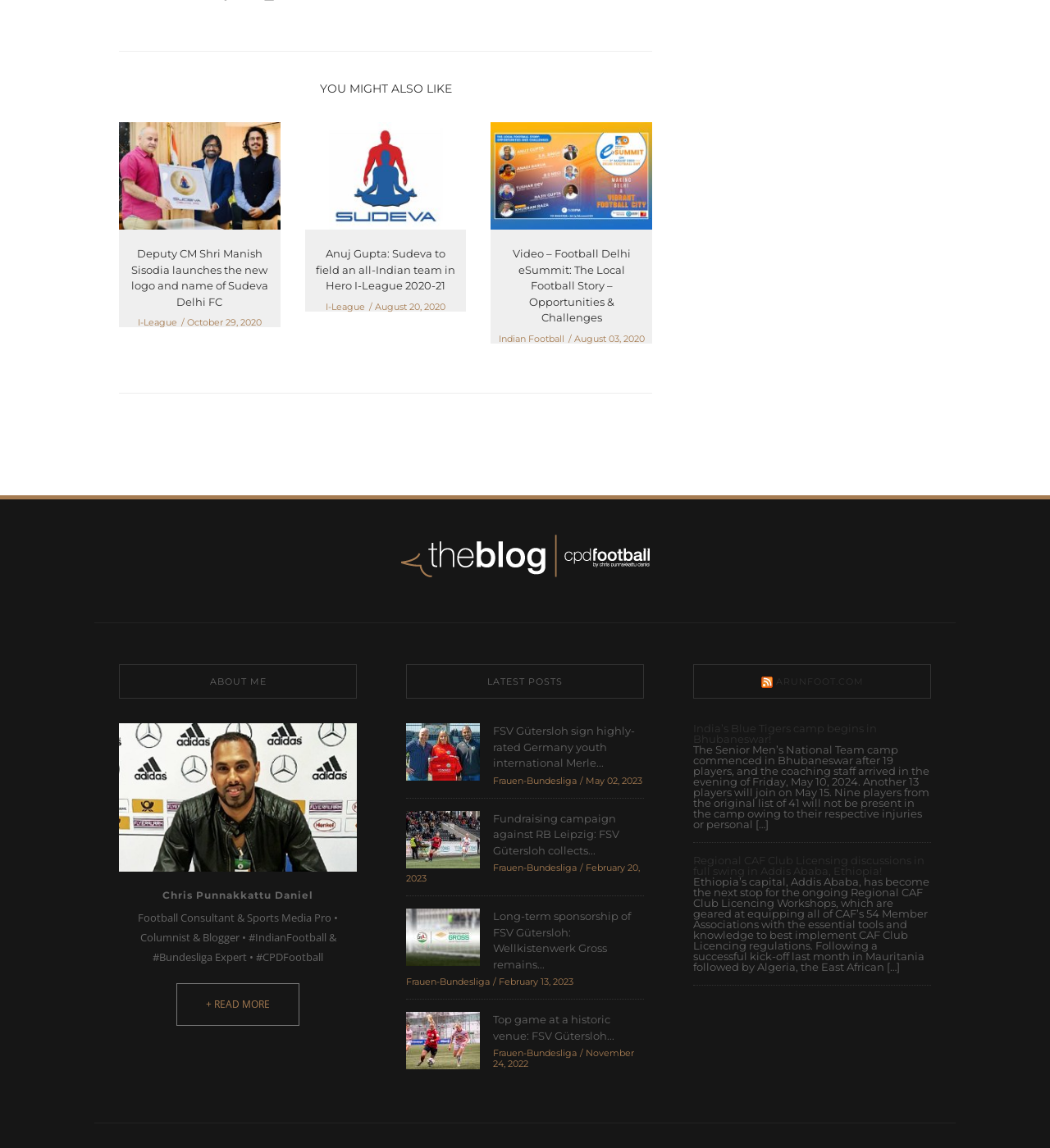What is the name of the team mentioned in the last article? Based on the image, give a response in one word or a short phrase.

FSV Gütersloh